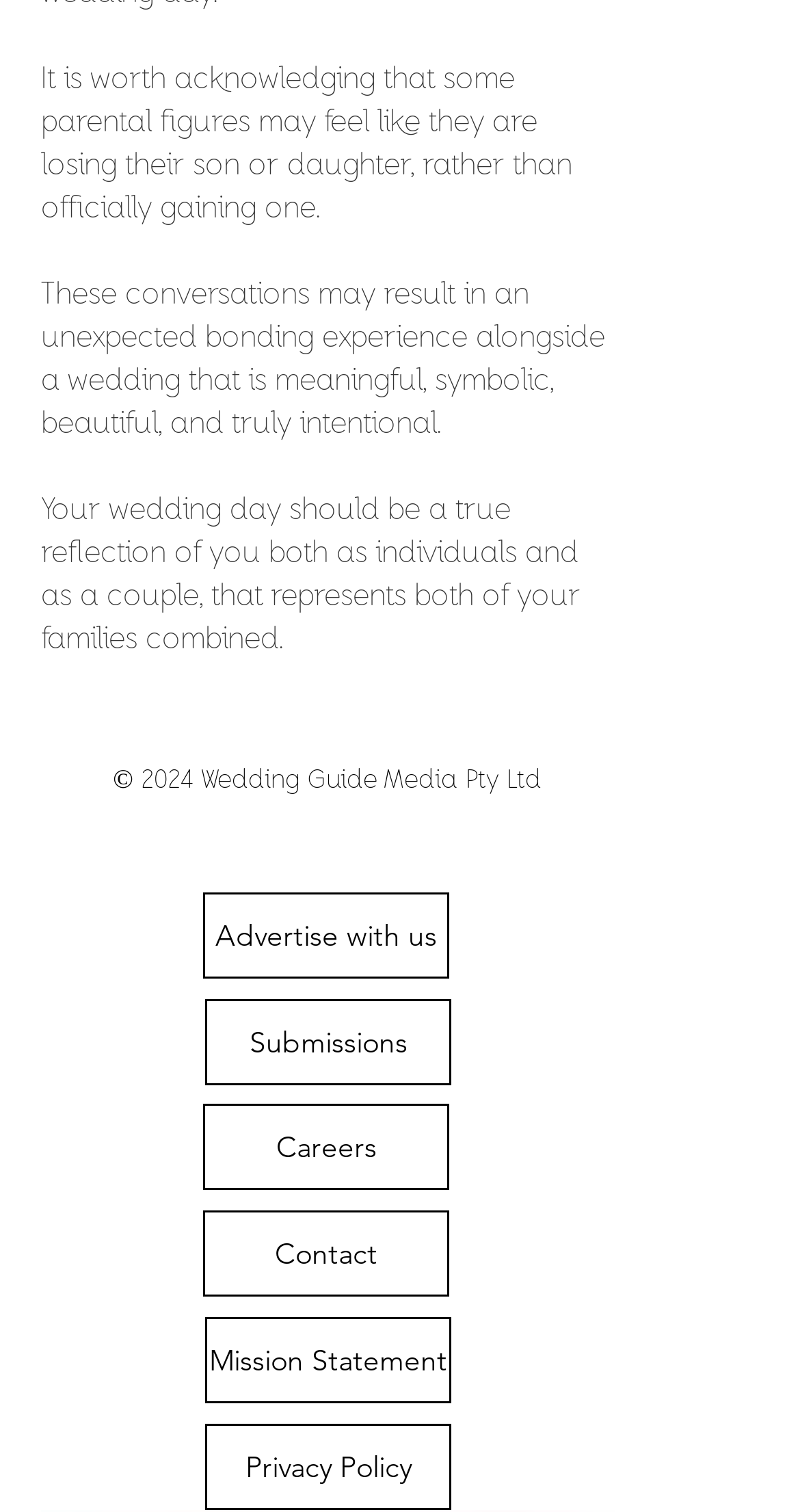What is the copyright year of the website?
Could you answer the question with a detailed and thorough explanation?

The static text element with the ID 367 contains the copyright information, which includes the year 2024.